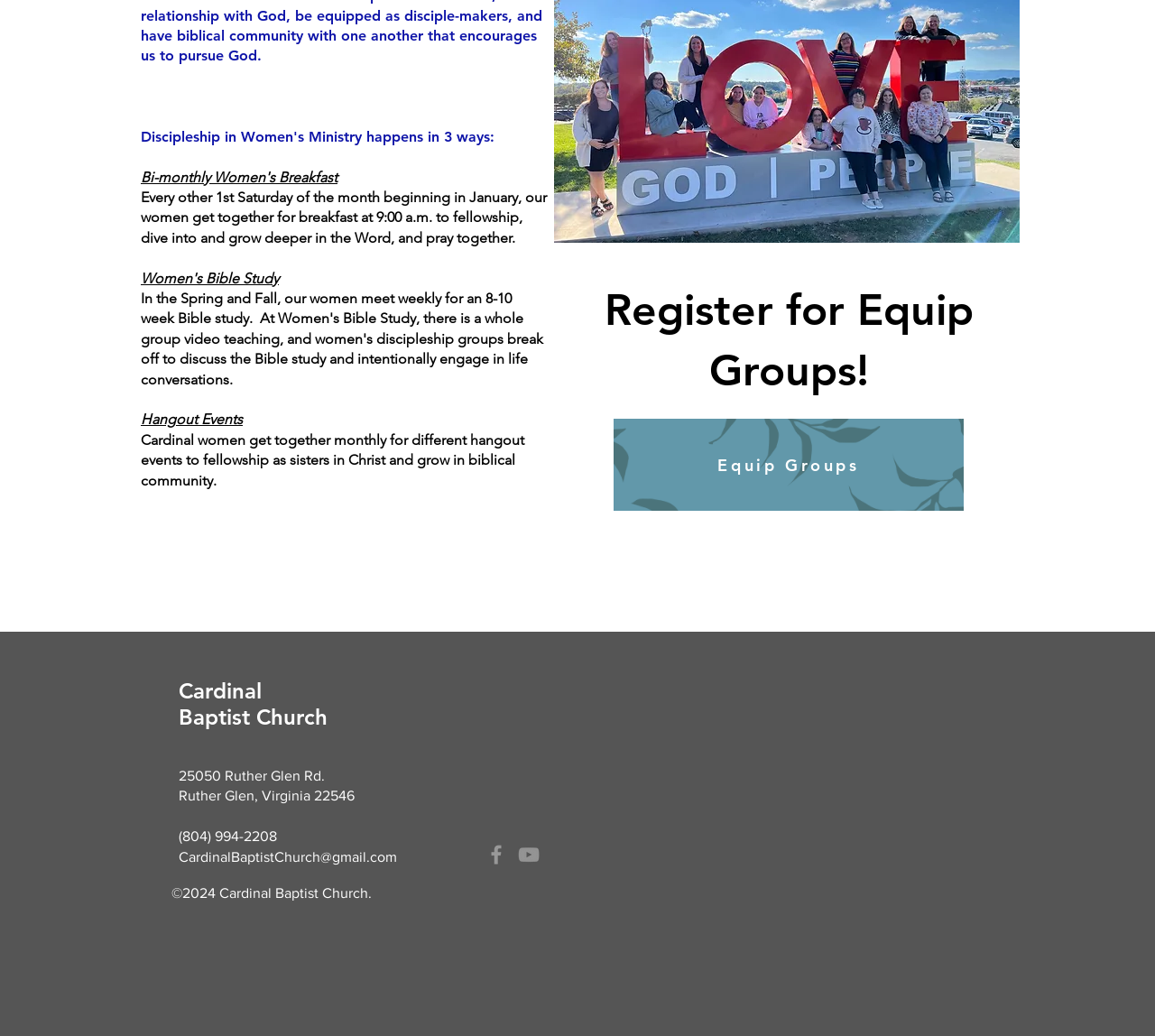From the element description: "aria-label="Grey Facebook Icon"", extract the bounding box coordinates of the UI element. The coordinates should be expressed as four float numbers between 0 and 1, in the order [left, top, right, bottom].

[0.419, 0.813, 0.441, 0.837]